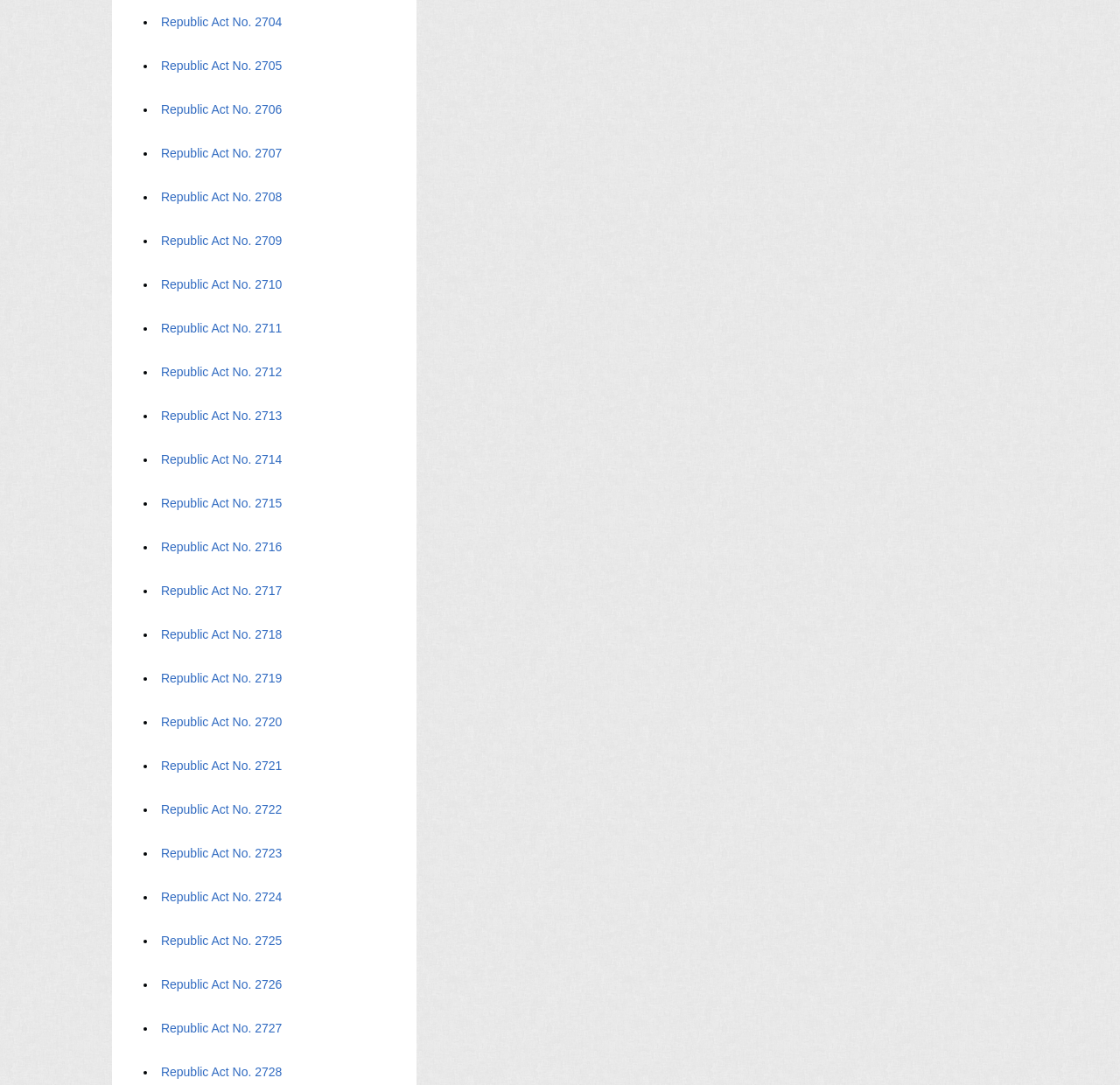Mark the bounding box of the element that matches the following description: "Republic Act No. 2728".

[0.143, 0.982, 0.253, 0.994]